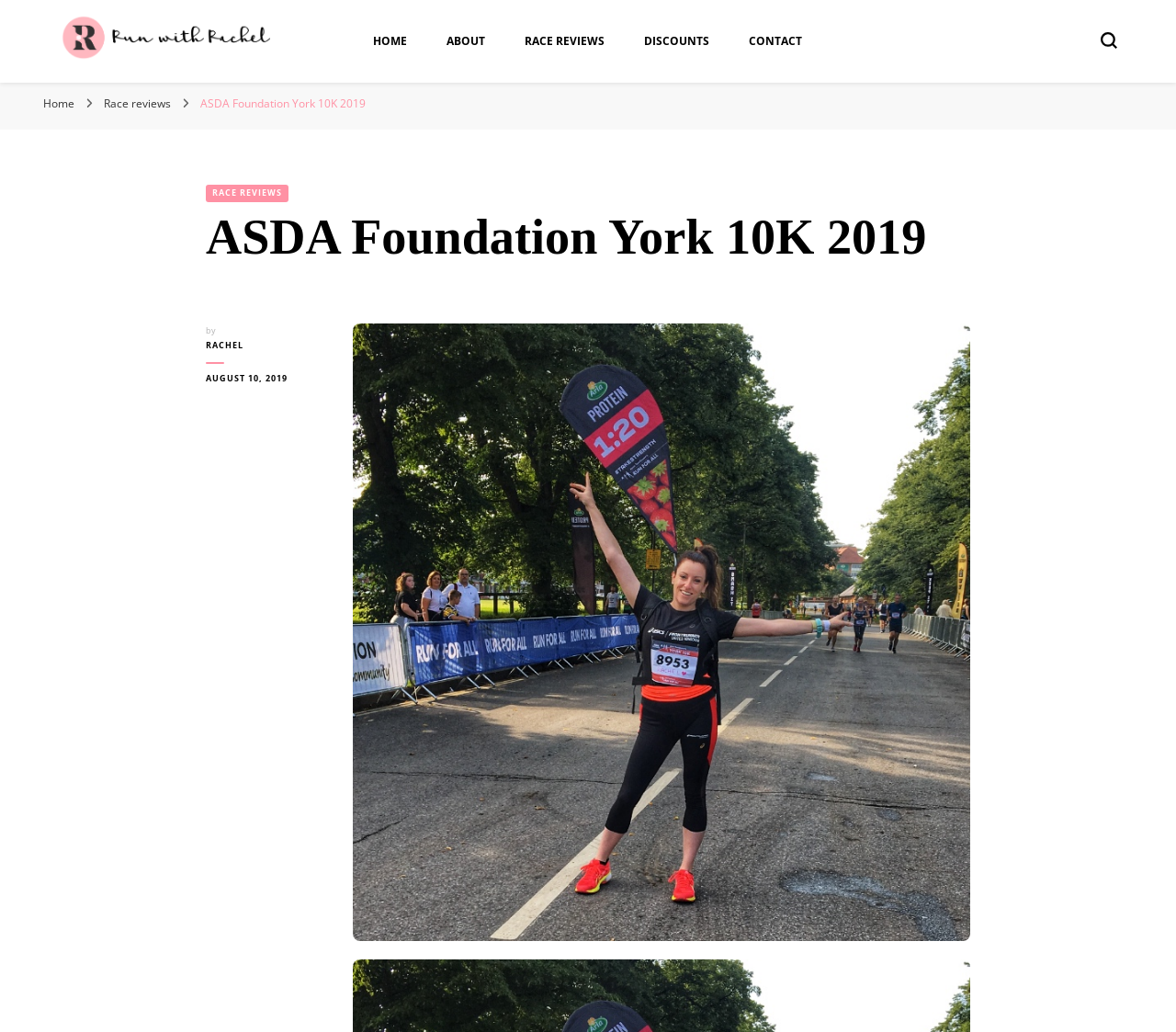Please determine the headline of the webpage and provide its content.

ASDA Foundation York 10K 2019